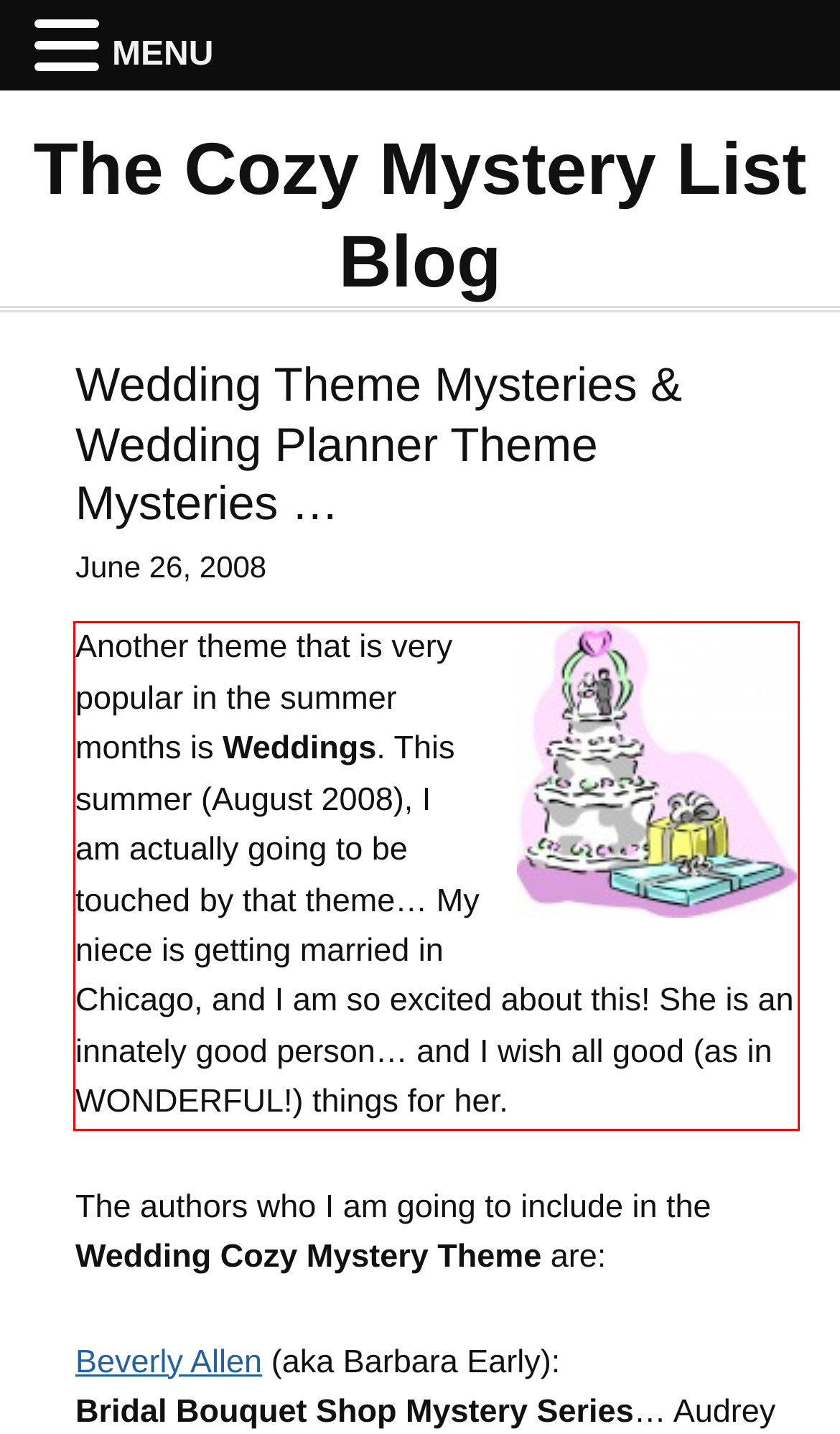Inspect the webpage screenshot that has a red bounding box and use OCR technology to read and display the text inside the red bounding box.

Another theme that is very popular in the summer months is Weddings. This summer (August 2008), I am actually going to be touched by that theme… My niece is getting married in Chicago, and I am so excited about this! She is an innately good person… and I wish all good (as in WONDERFUL!) things for her.